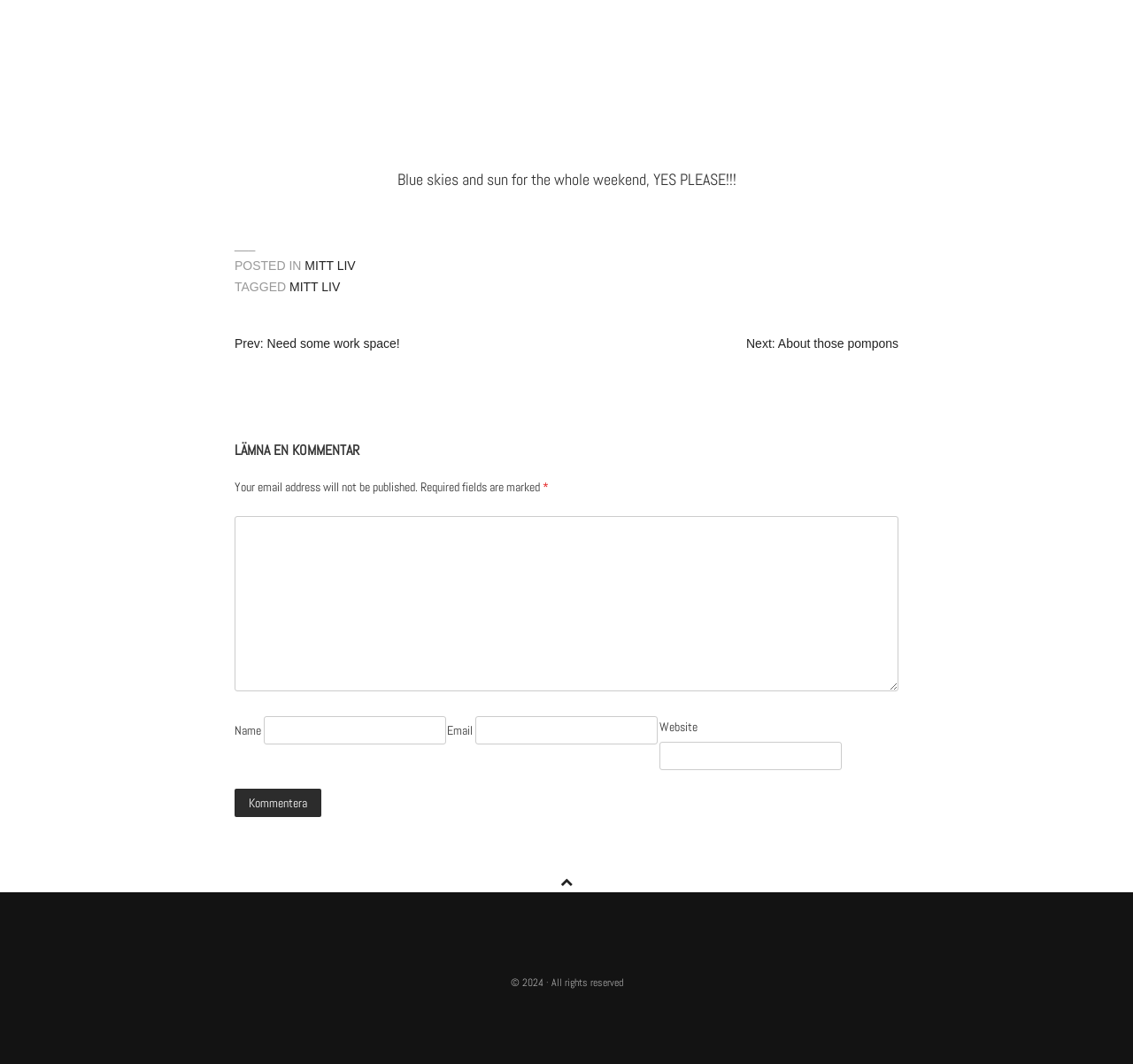Using the provided element description "parent_node: Name name="author"", determine the bounding box coordinates of the UI element.

[0.233, 0.673, 0.394, 0.7]